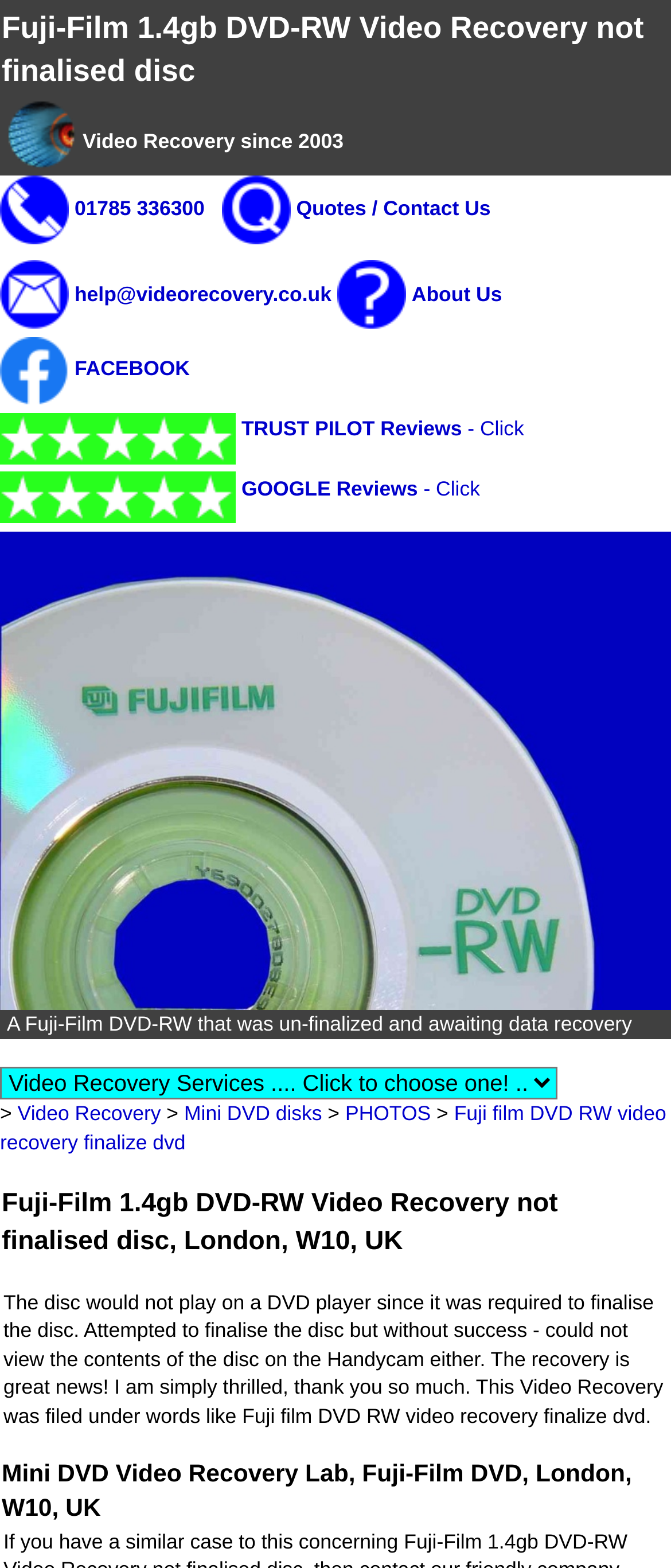Can you find the bounding box coordinates for the element to click on to achieve the instruction: "Get a quote"?

[0.33, 0.143, 0.433, 0.159]